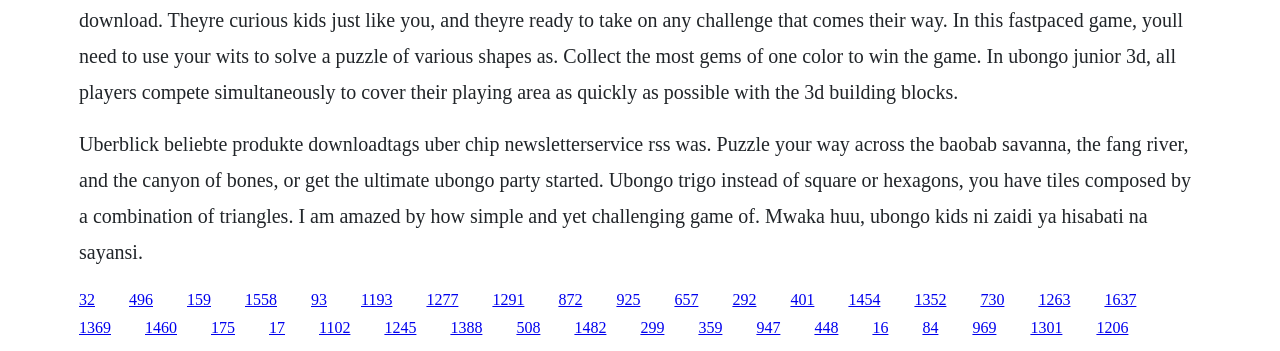What is the main theme of the webpage?
Based on the image, answer the question in a detailed manner.

The main theme of the webpage can be inferred from the StaticText element which mentions 'Ubongo' and describes a game with triangular tiles, suggesting that the webpage is about the Ubongo game.